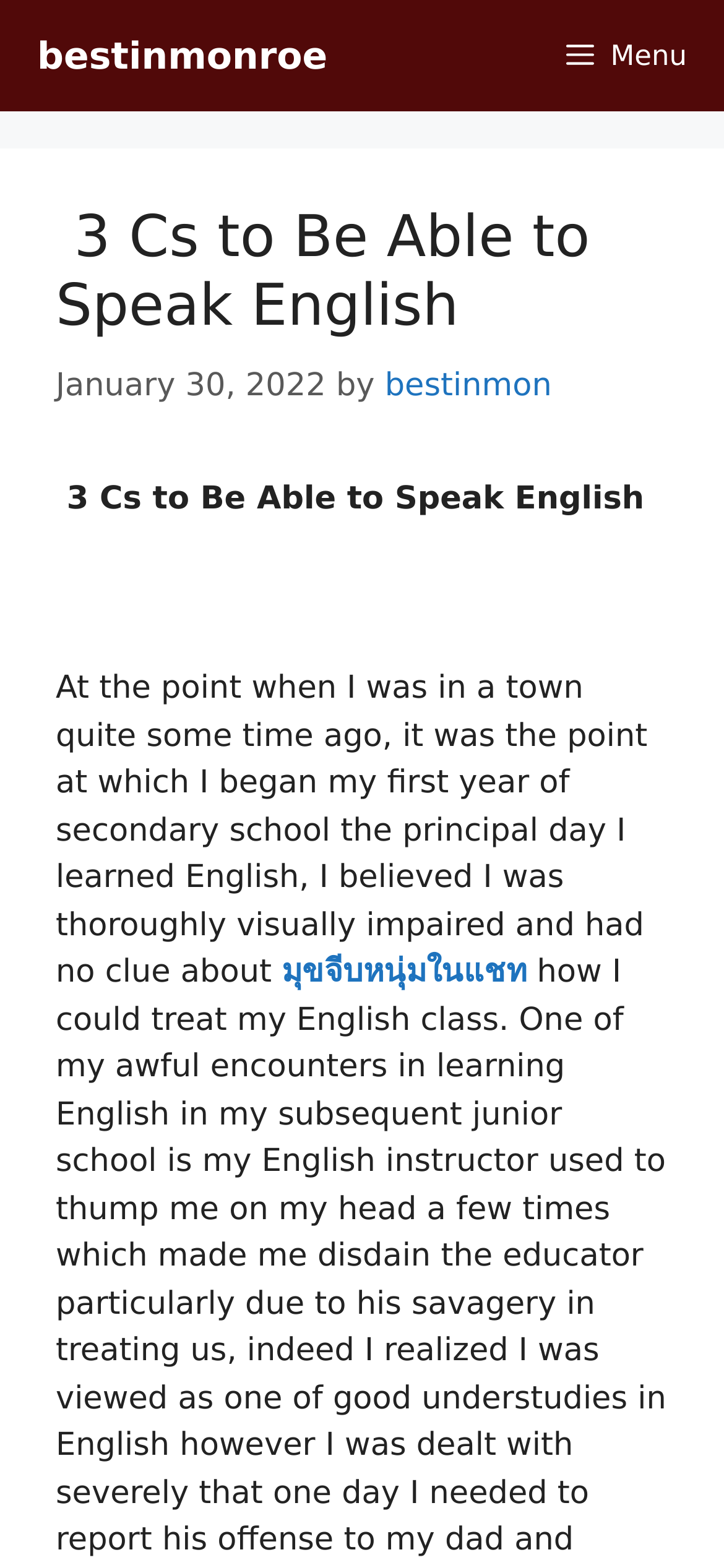Give a one-word or one-phrase response to the question: 
What is the language of the linked text?

Thai